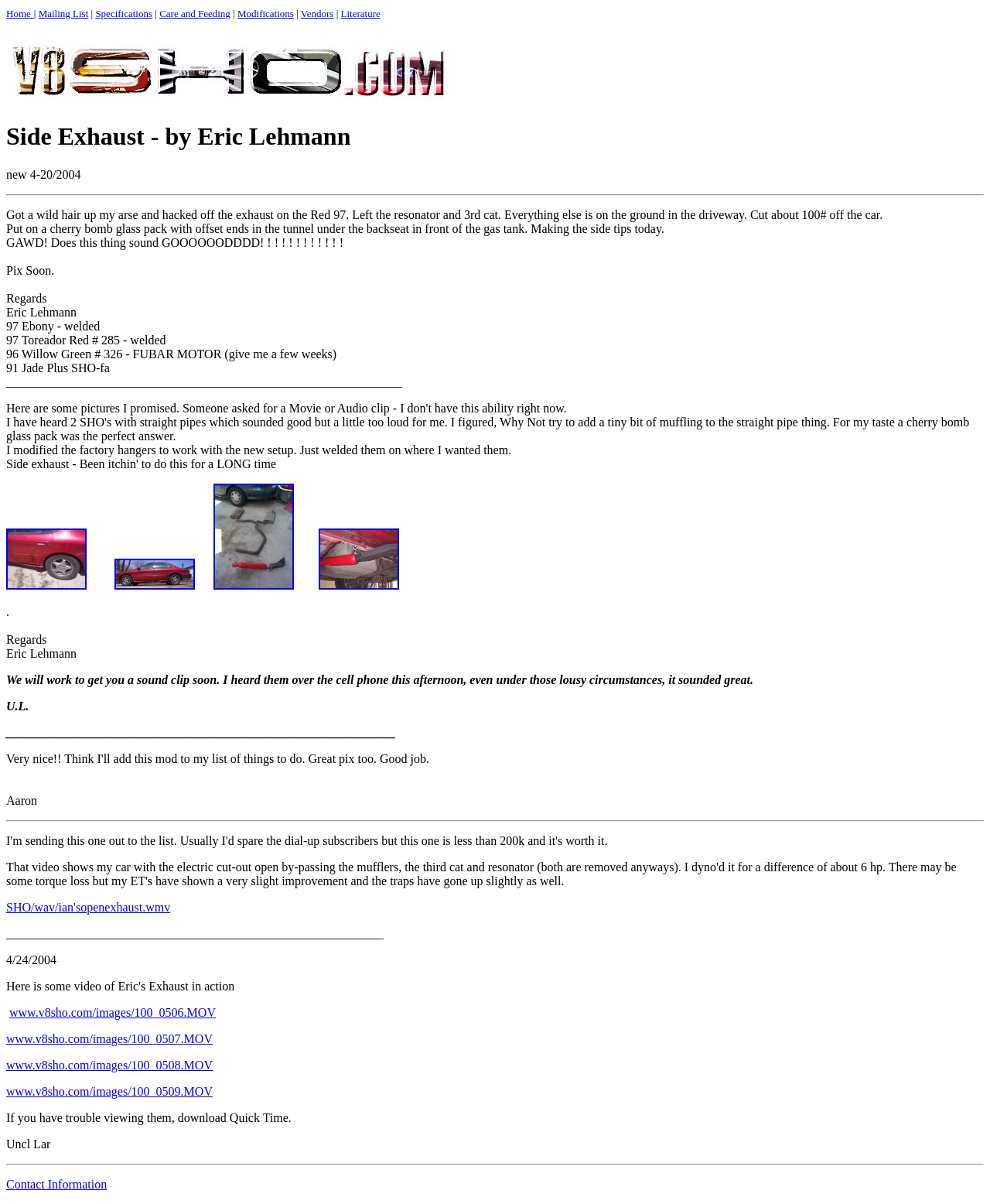Based on the image, please elaborate on the answer to the following question:
What is the author's name?

The author's name is mentioned multiple times throughout the webpage, specifically in the text 'Regards Eric Lehmann' and '97 Ebony - welded Eric Lehmann'.